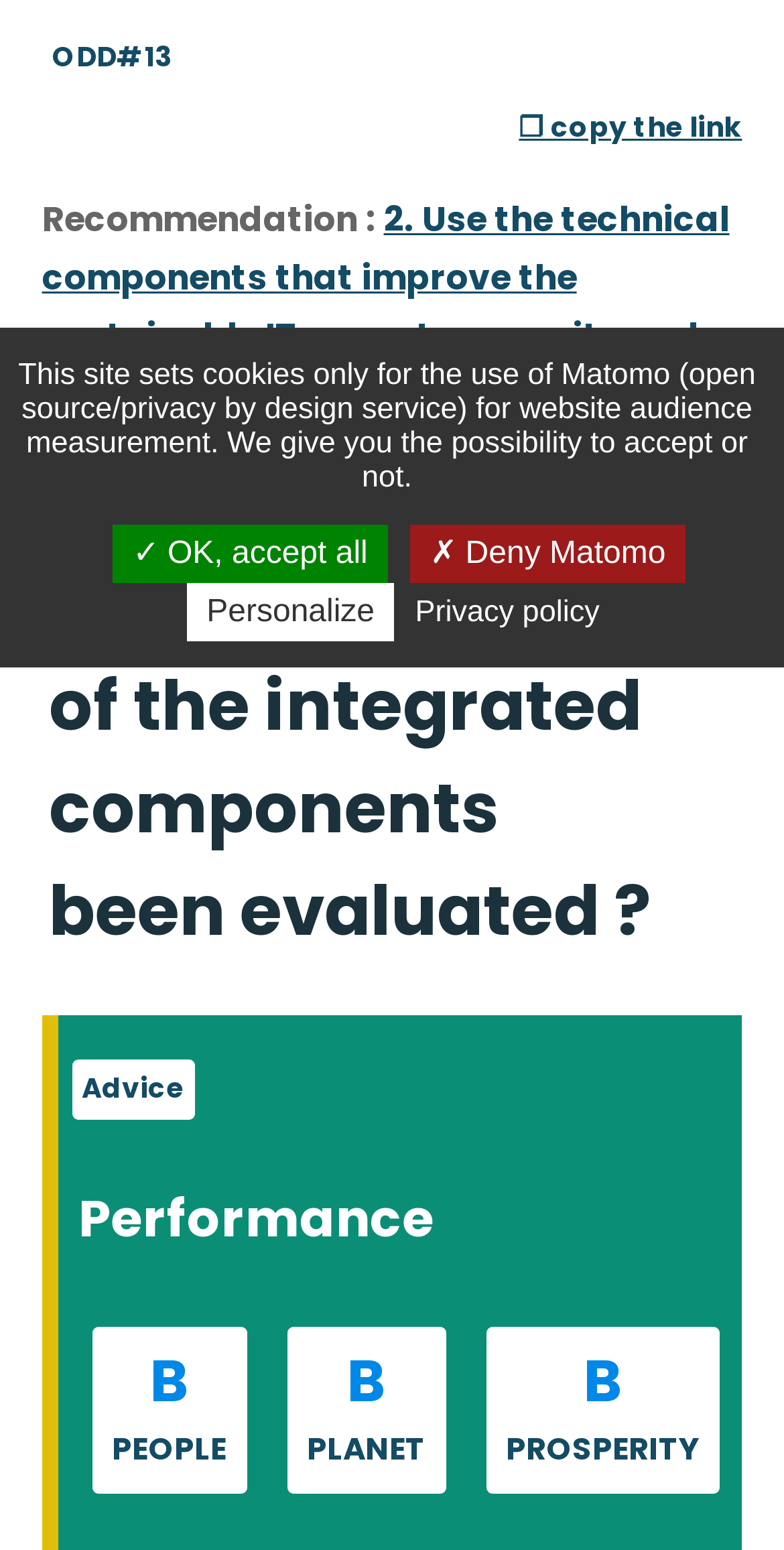Identify the bounding box coordinates for the UI element mentioned here: "Personalize". Provide the coordinates as four float values between 0 and 1, i.e., [left, top, right, bottom].

[0.238, 0.376, 0.503, 0.414]